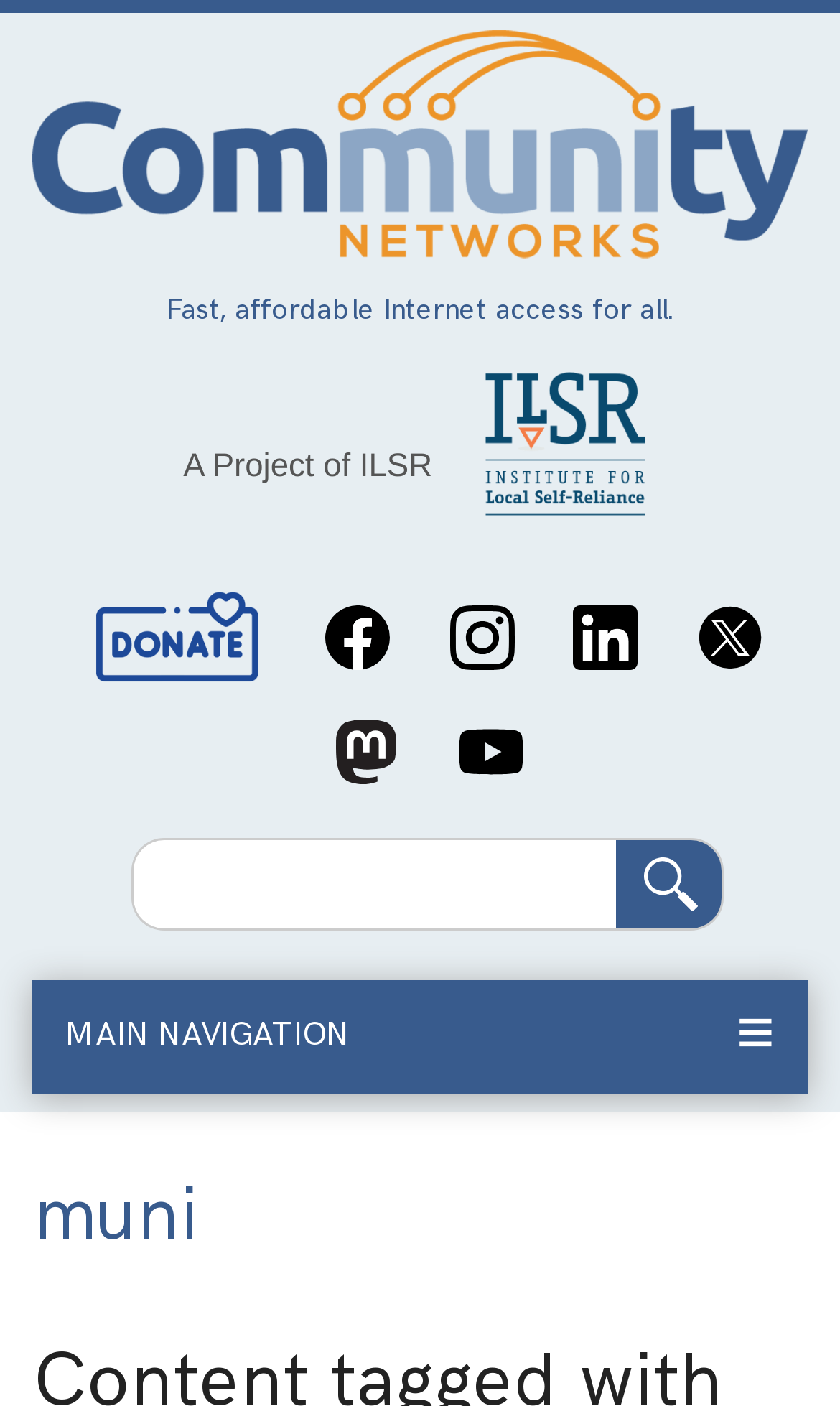Please give a succinct answer to the question in one word or phrase:
What is the function of the button at the top right?

Search